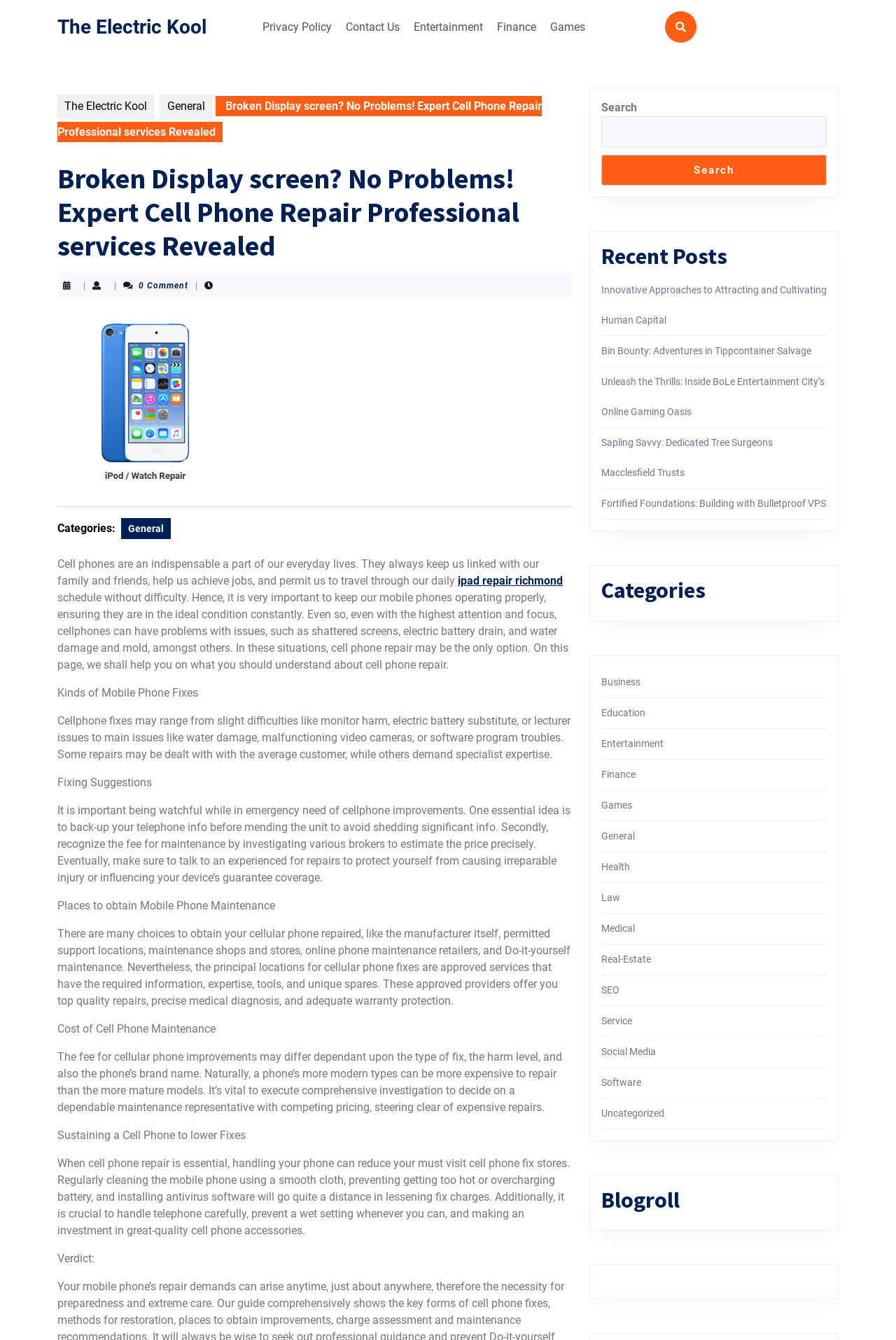Please identify the bounding box coordinates of the element's region that needs to be clicked to fulfill the following instruction: "Open the search form". The bounding box coordinates should consist of four float numbers between 0 and 1, i.e., [left, top, right, bottom].

None